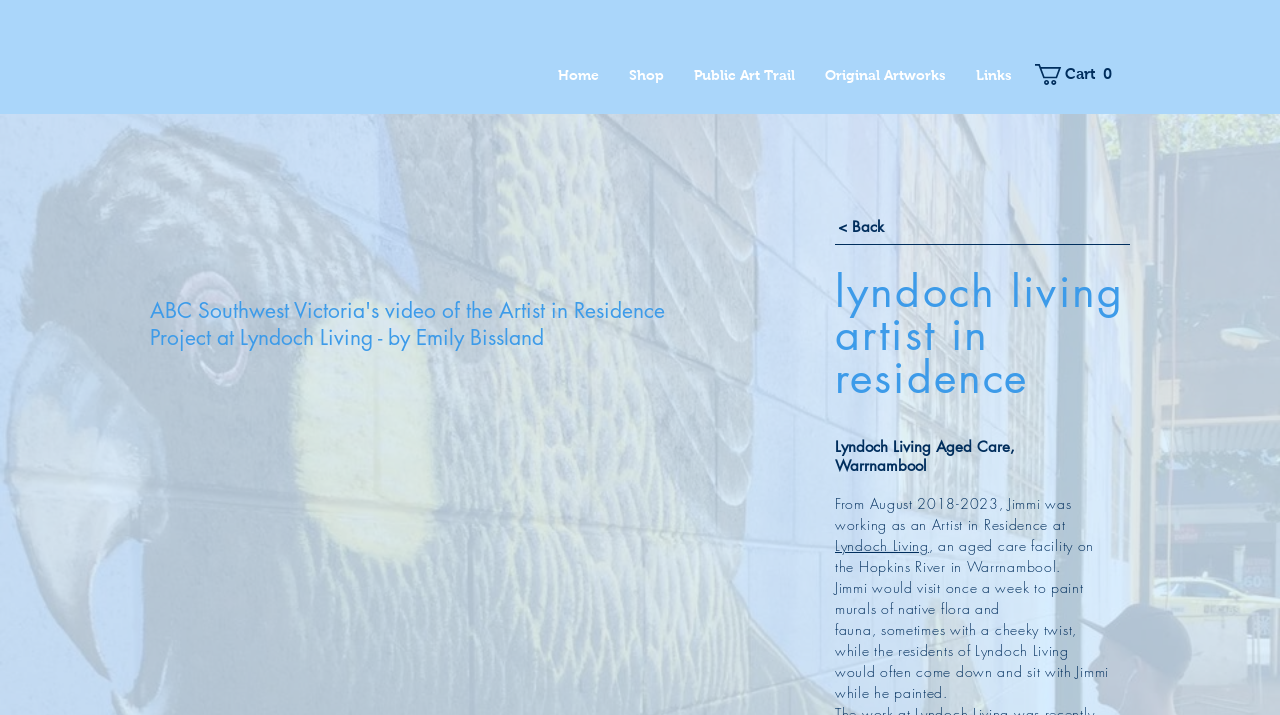Determine the bounding box coordinates of the clickable region to follow the instruction: "Leave a reply".

None